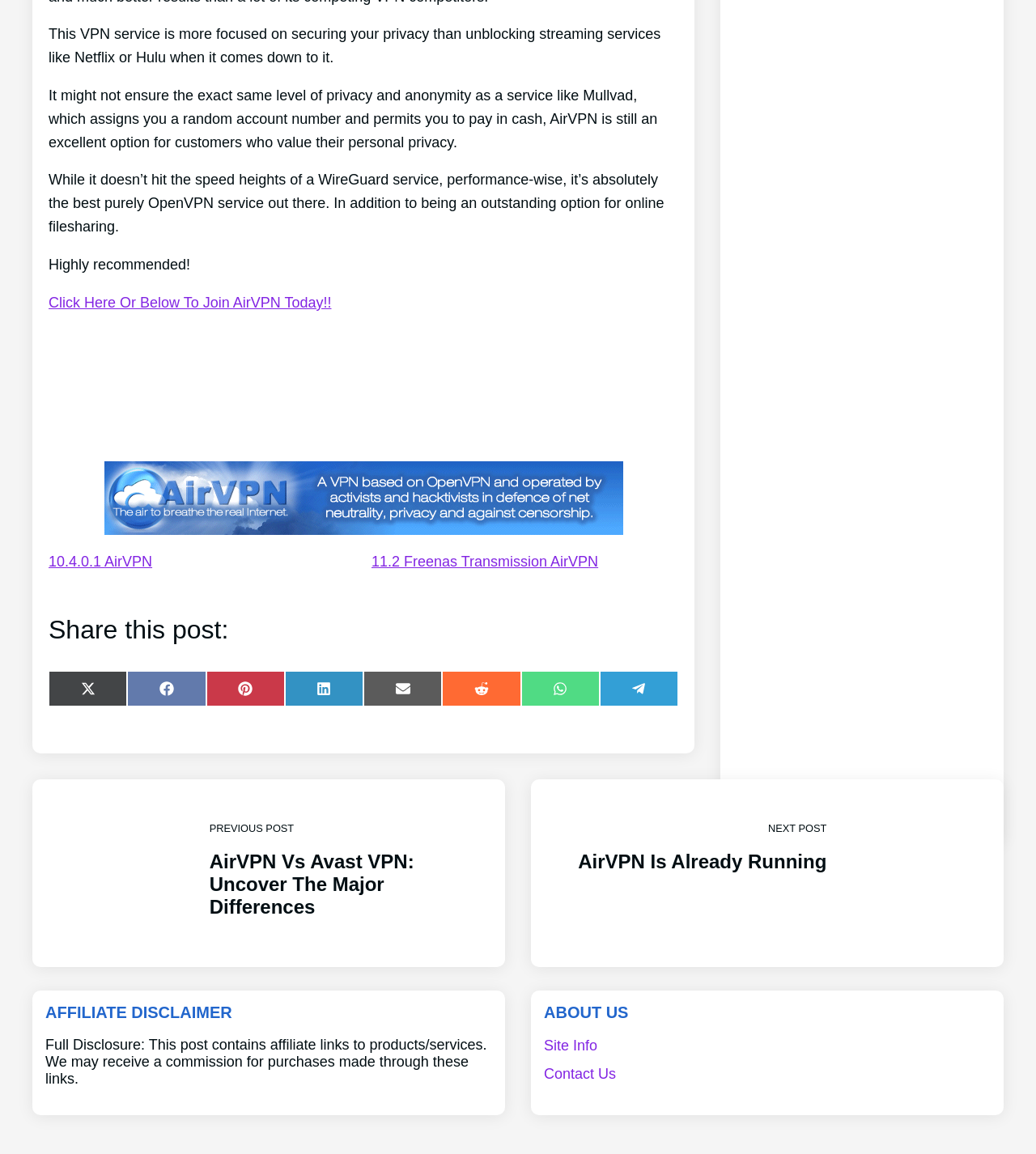What is the disclaimer about?
Your answer should be a single word or phrase derived from the screenshot.

Affiliate links